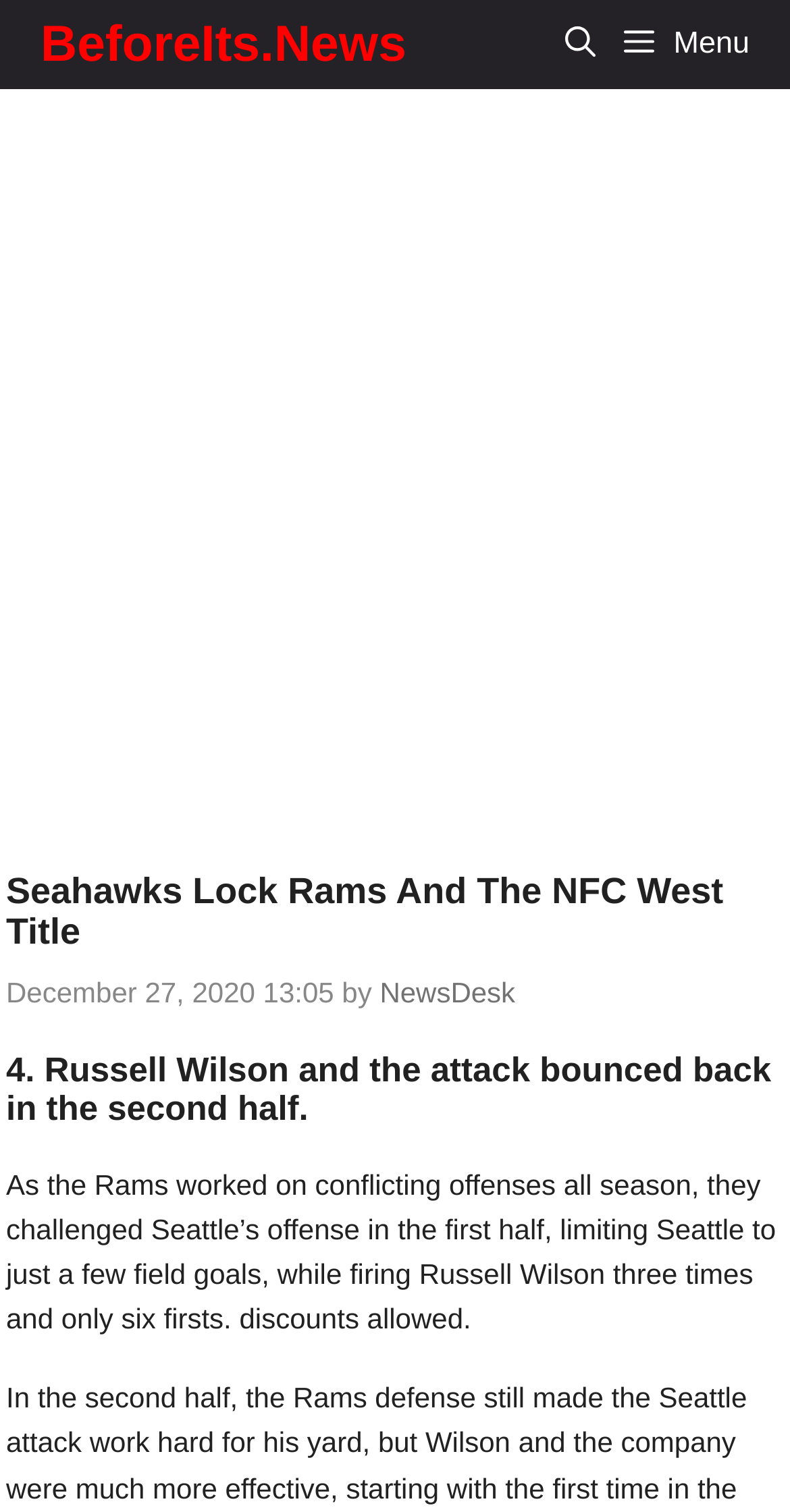Identify and extract the main heading from the webpage.

Seahawks Lock Rams And The NFC West Title